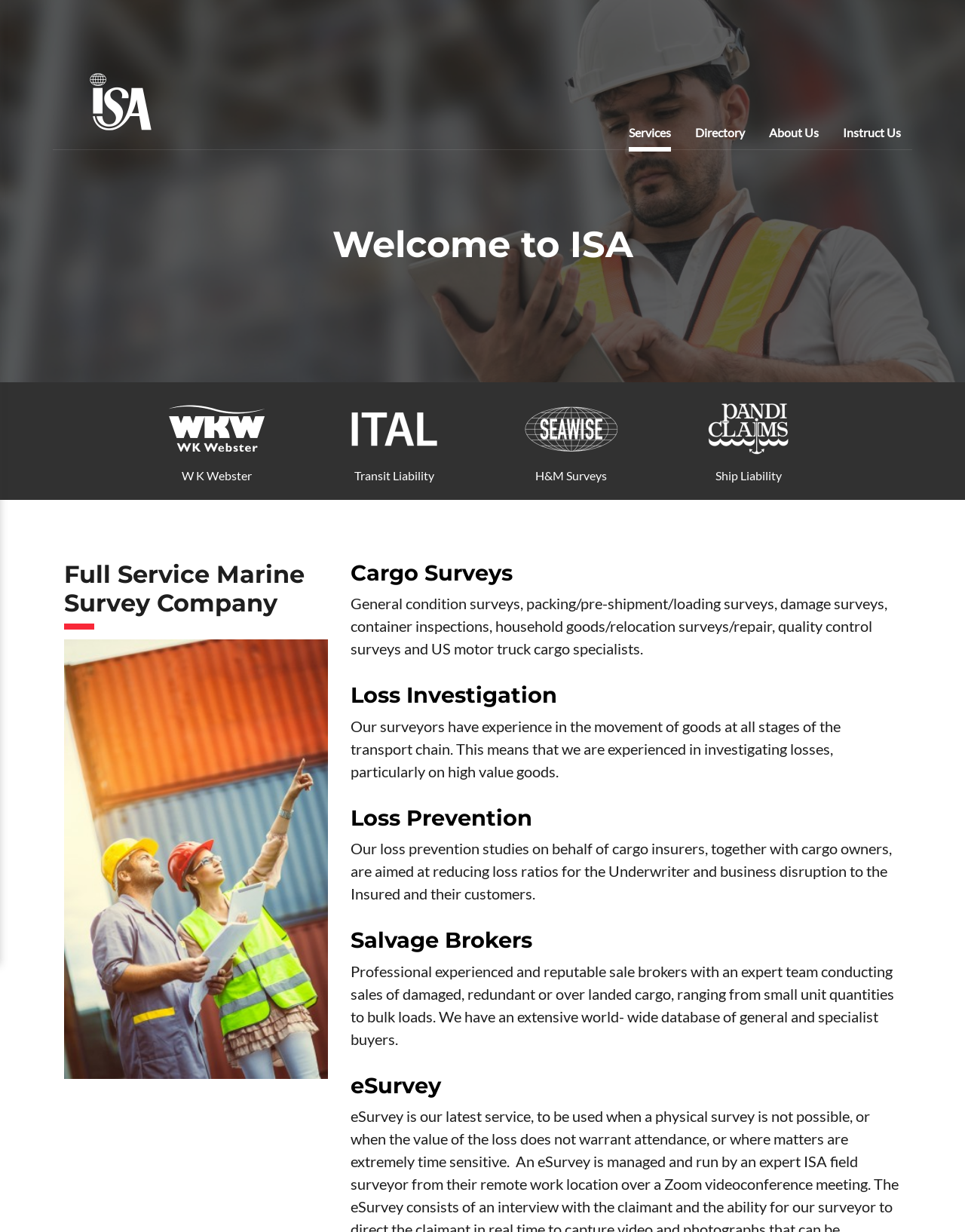Identify the bounding box coordinates of the specific part of the webpage to click to complete this instruction: "Read about Transit Liability".

[0.33, 0.318, 0.486, 0.394]